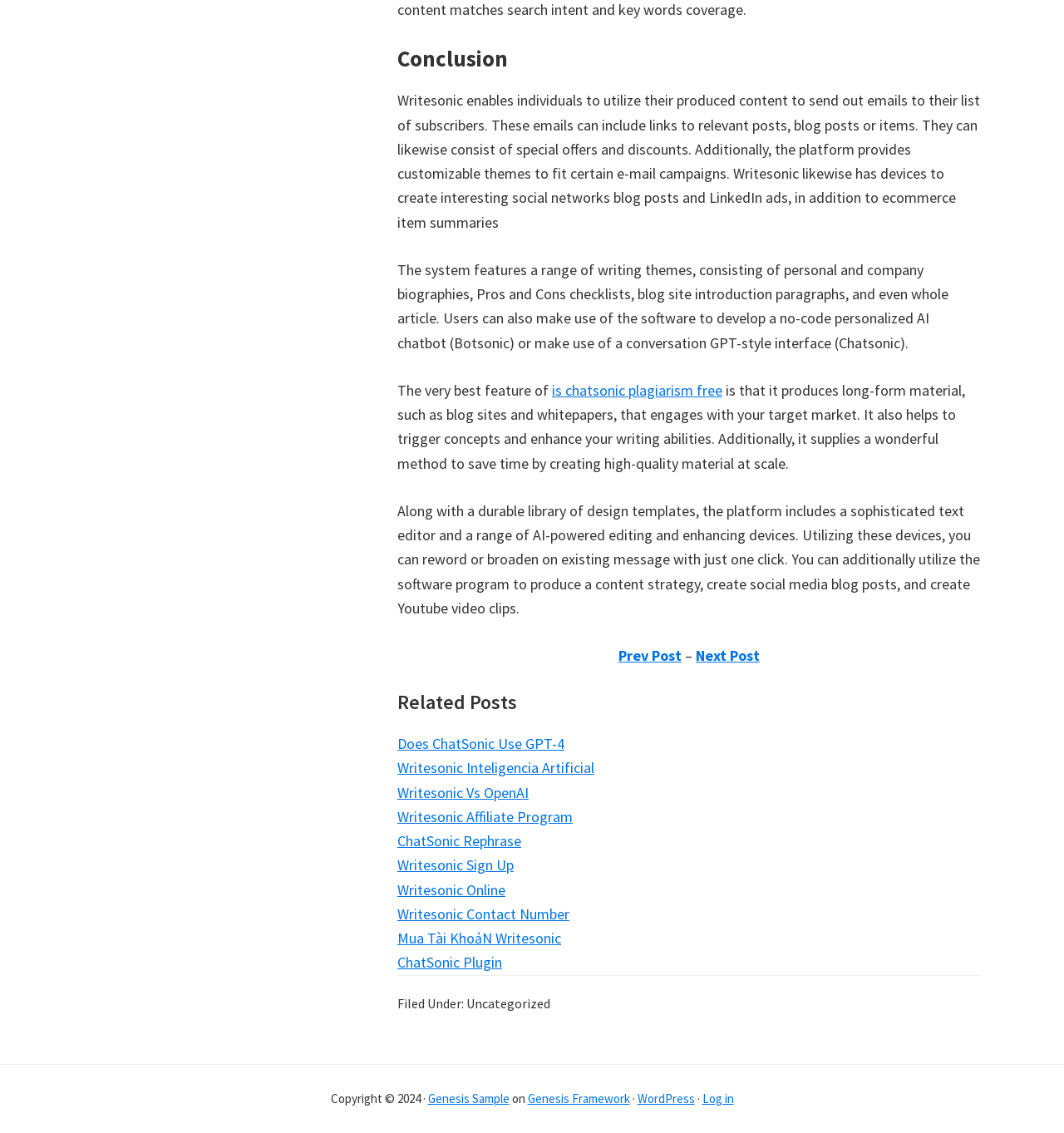Please specify the bounding box coordinates of the area that should be clicked to accomplish the following instruction: "Click on 'is chatsonic plagiarism free'". The coordinates should consist of four float numbers between 0 and 1, i.e., [left, top, right, bottom].

[0.519, 0.336, 0.679, 0.353]